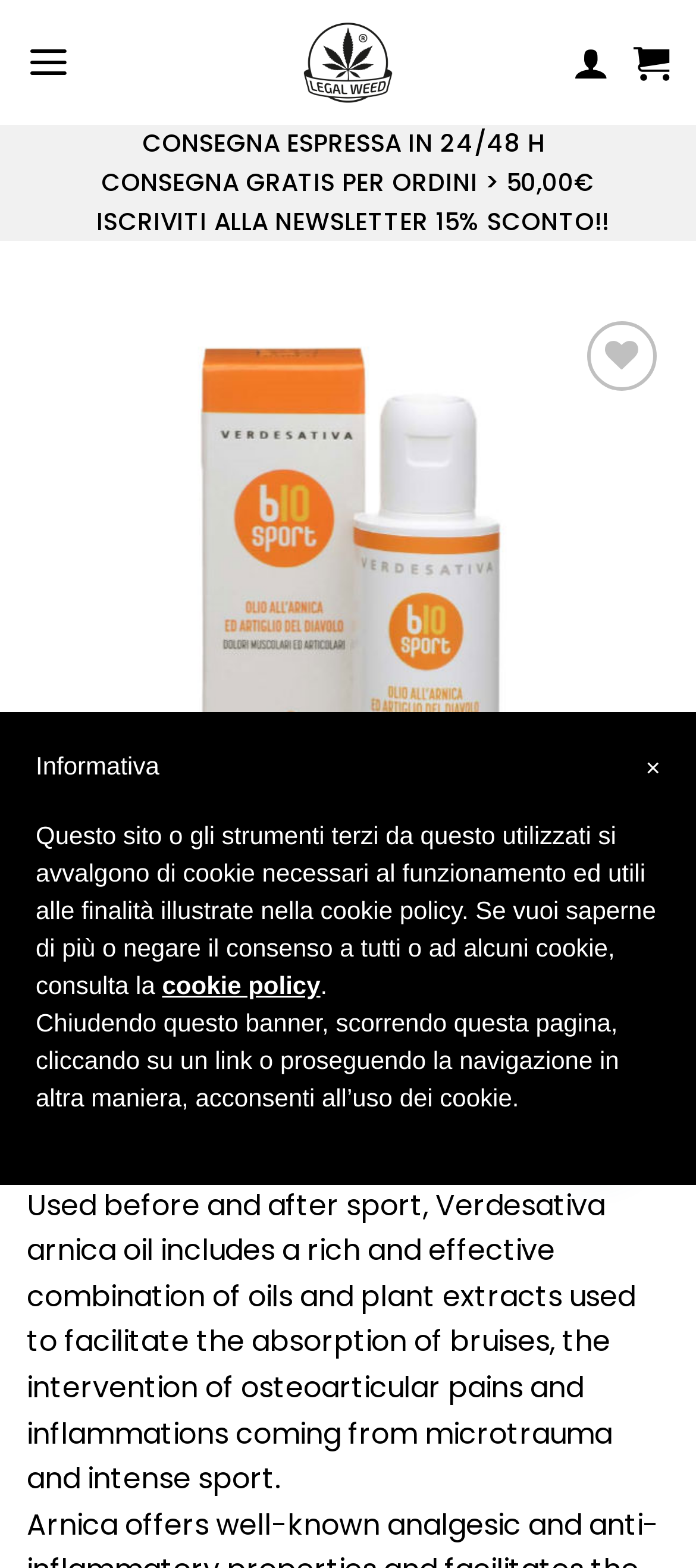What is the price of the product?
Give a detailed and exhaustive answer to the question.

I found the price of the product by looking at the static text element with the text '13,00 €' which is located below the product description.